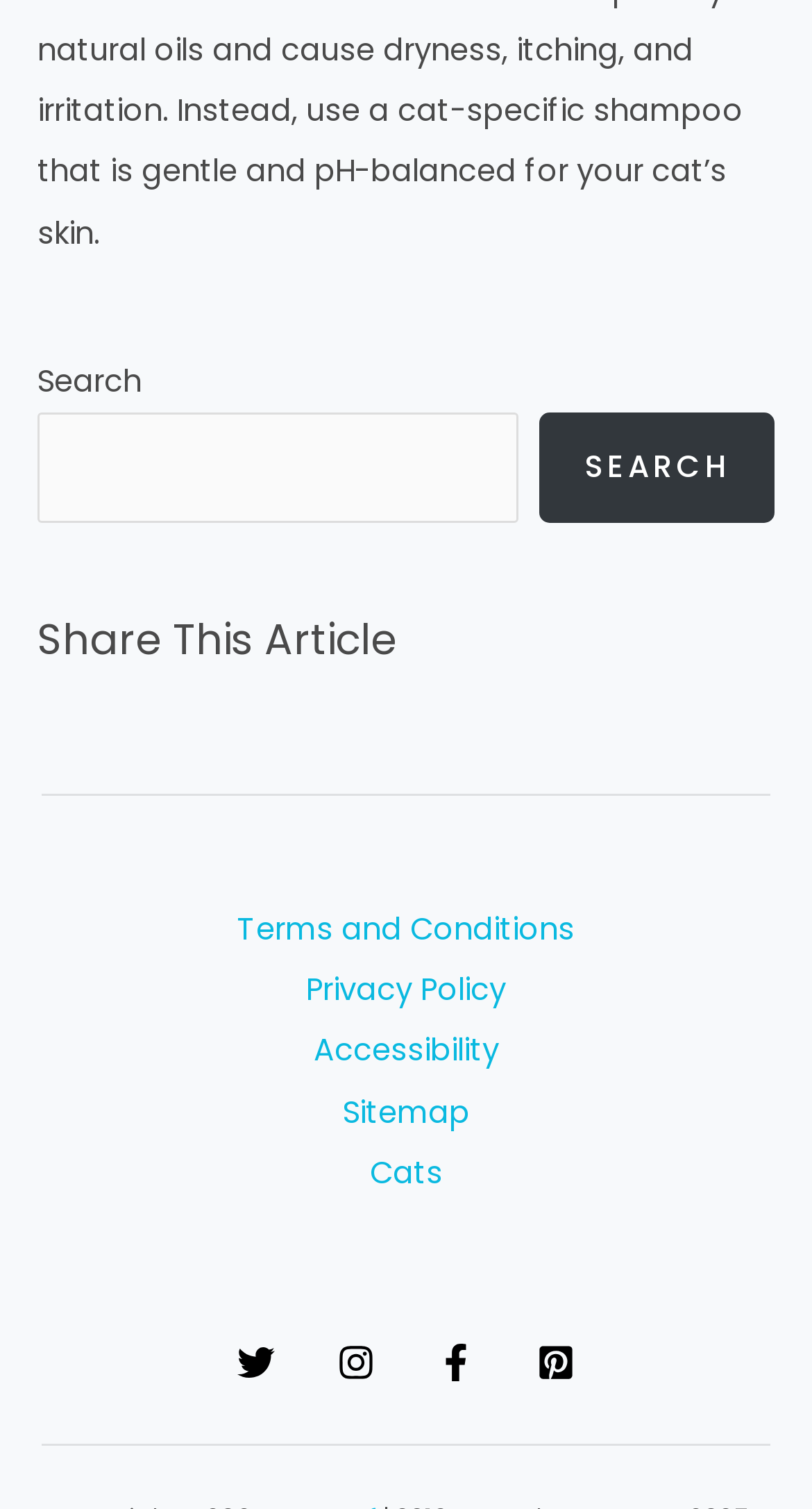Please identify the bounding box coordinates of the area that needs to be clicked to follow this instruction: "Read Terms and Conditions".

[0.272, 0.597, 0.728, 0.637]